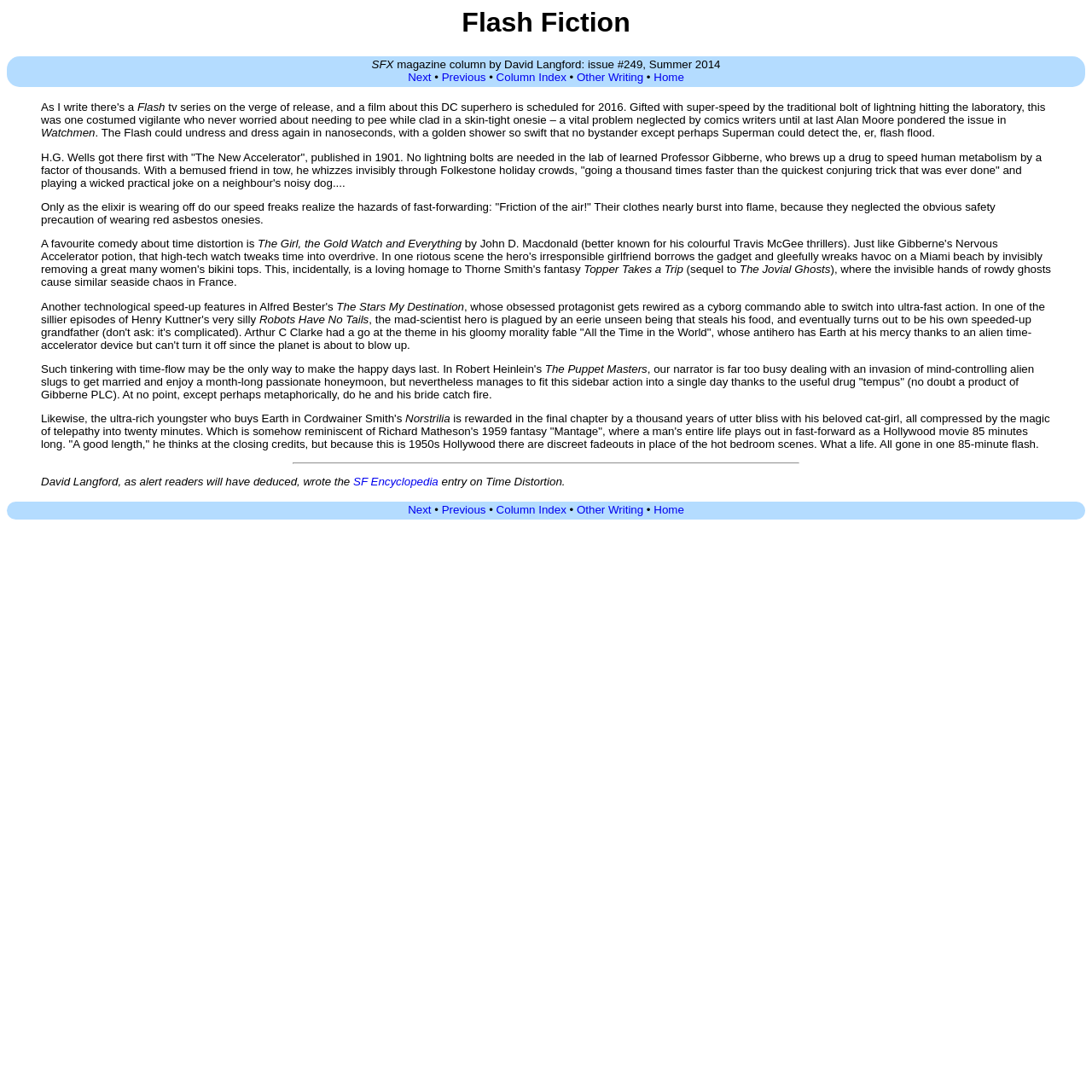What is the name of the magazine column?
Using the image, elaborate on the answer with as much detail as possible.

The name of the magazine column can be found in the StaticText element with the text 'SFX' located at [0.34, 0.053, 0.36, 0.065]. This element is a sibling of the heading element with the text 'Flash Fiction'.